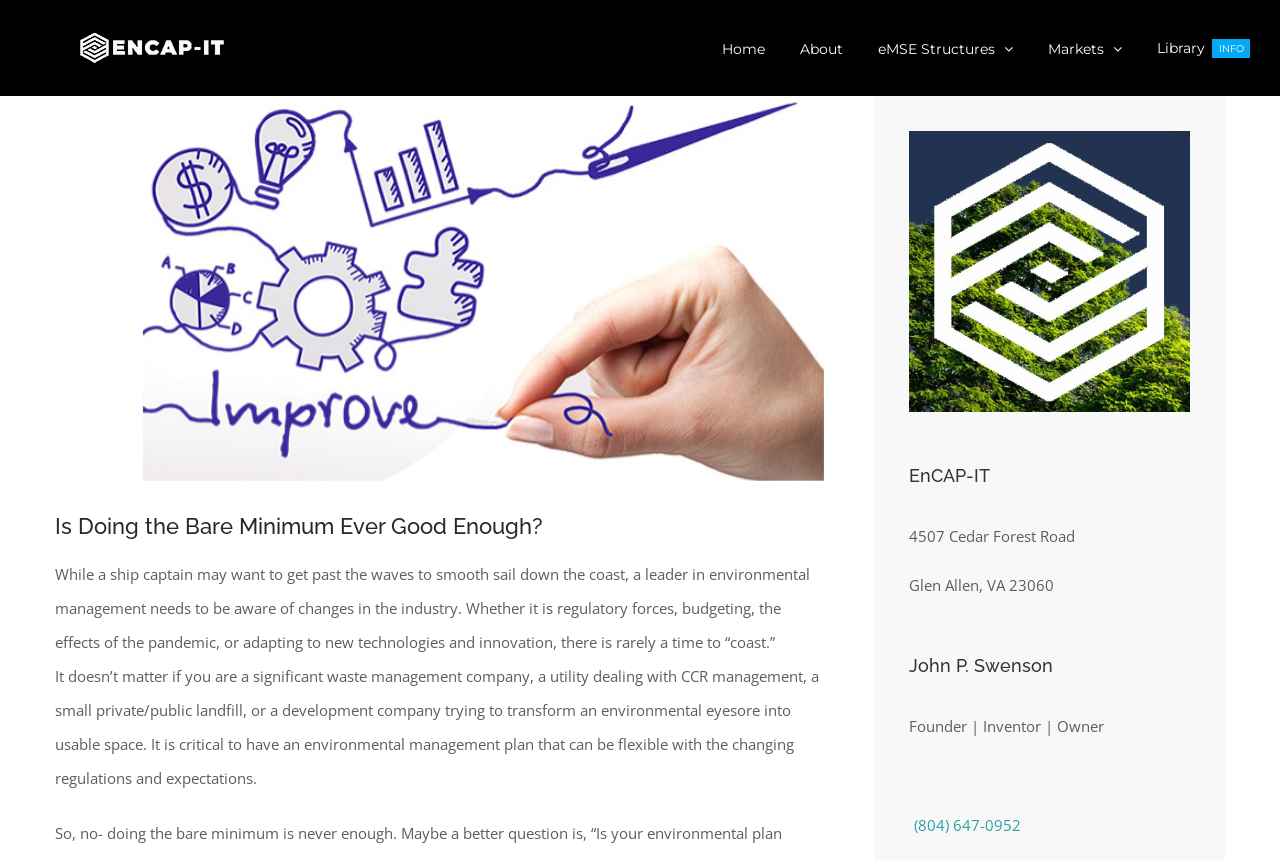Highlight the bounding box coordinates of the region I should click on to meet the following instruction: "Call (804) 647-0952".

[0.714, 0.948, 0.798, 0.971]